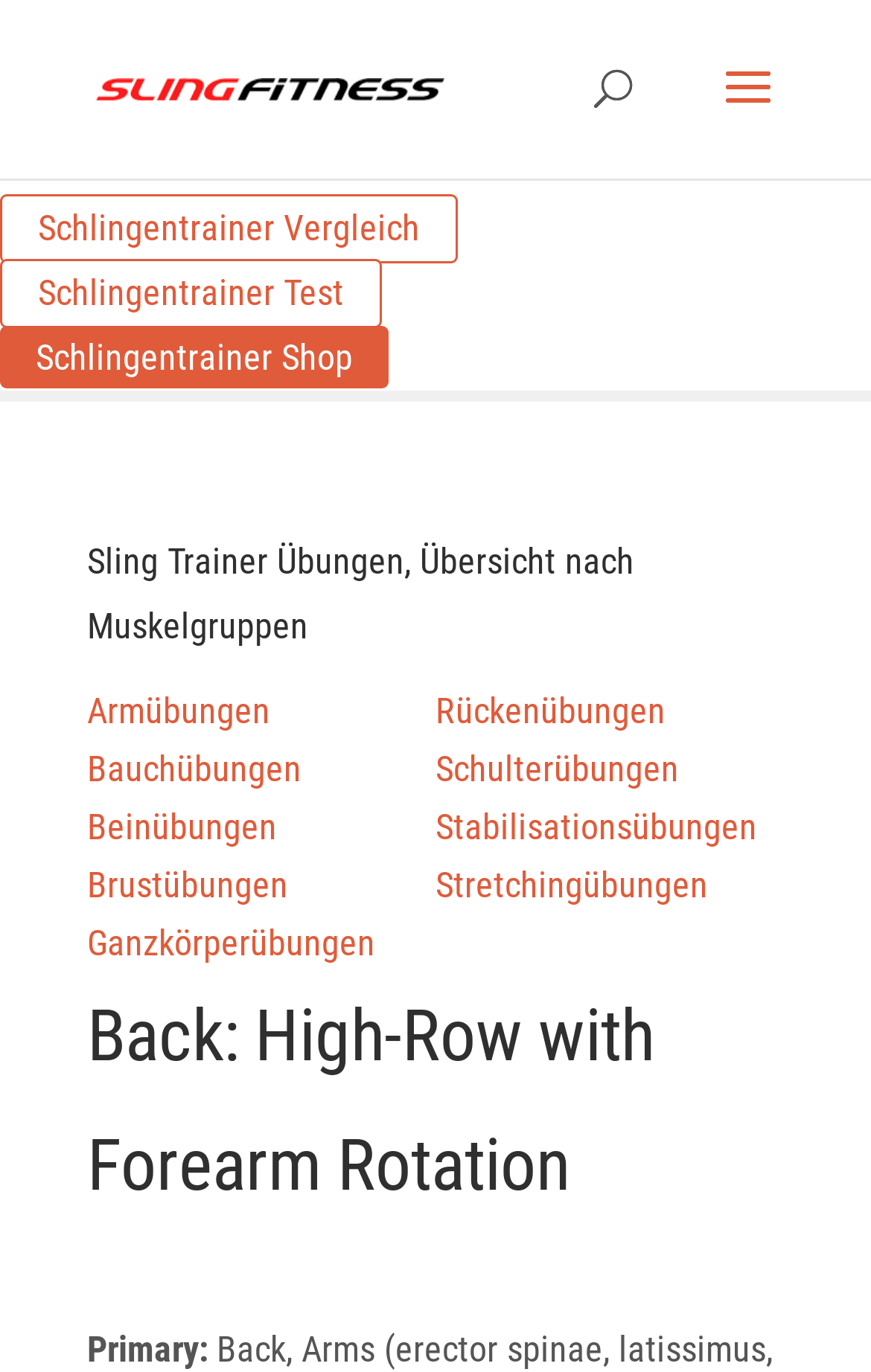Given the description "Schlingentrainer Shop", determine the bounding box of the corresponding UI element.

[0.0, 0.237, 0.446, 0.284]